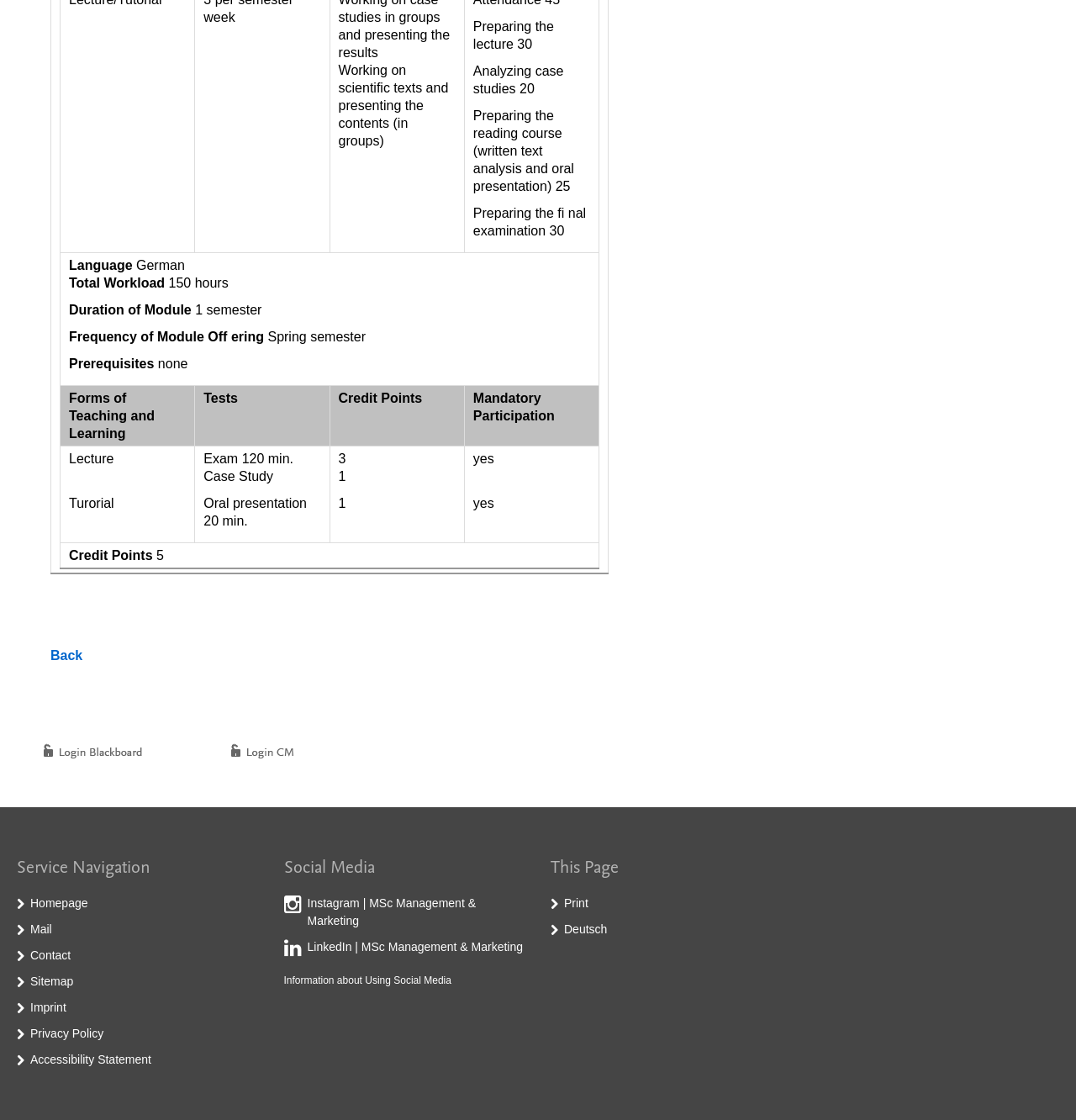Please identify the bounding box coordinates of where to click in order to follow the instruction: "Login to Campus Management".

[0.189, 0.663, 0.307, 0.683]